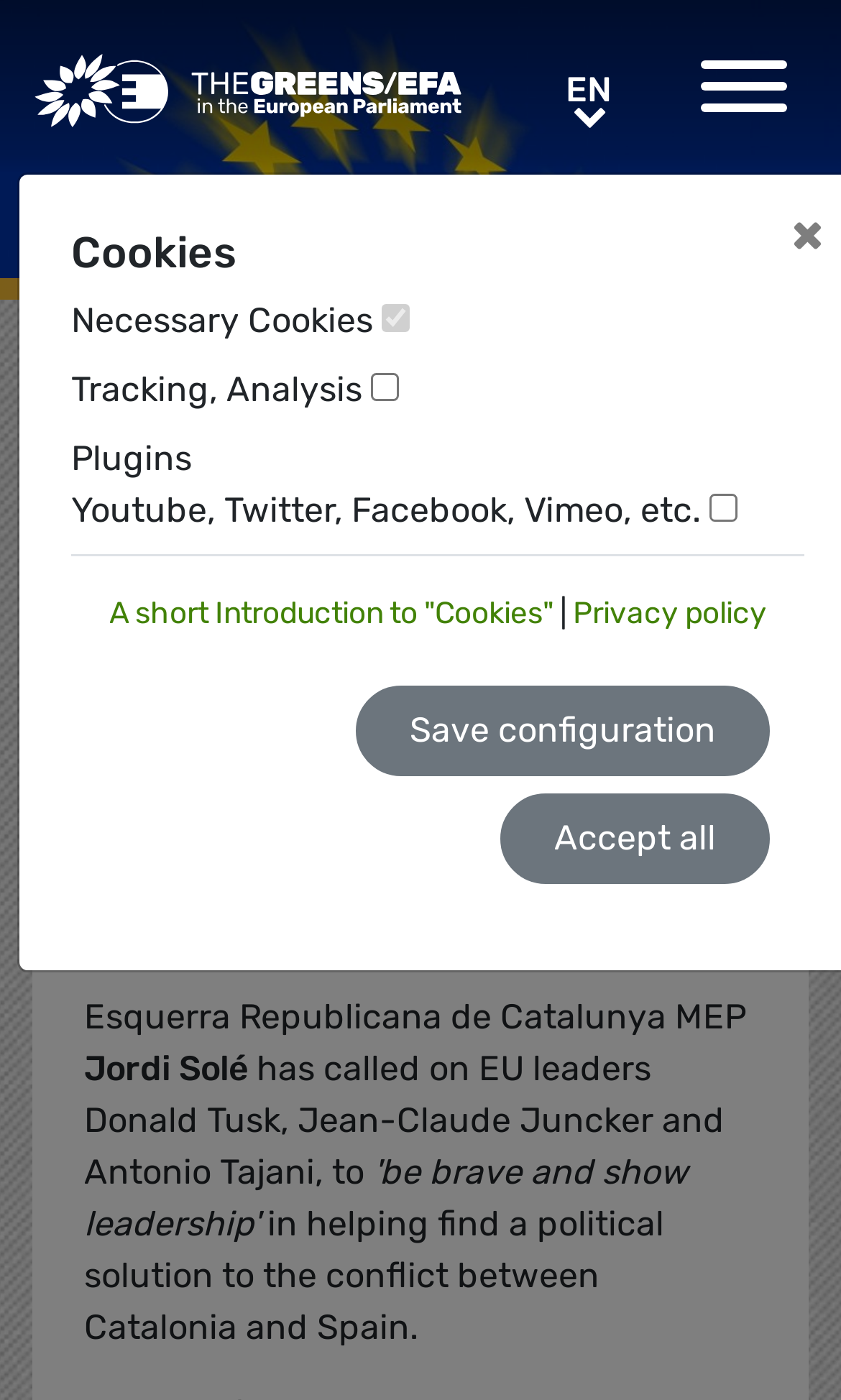Determine the bounding box coordinates of the element's region needed to click to follow the instruction: "Learn more about Jordi Solé". Provide these coordinates as four float numbers between 0 and 1, formatted as [left, top, right, bottom].

[0.1, 0.748, 0.295, 0.777]